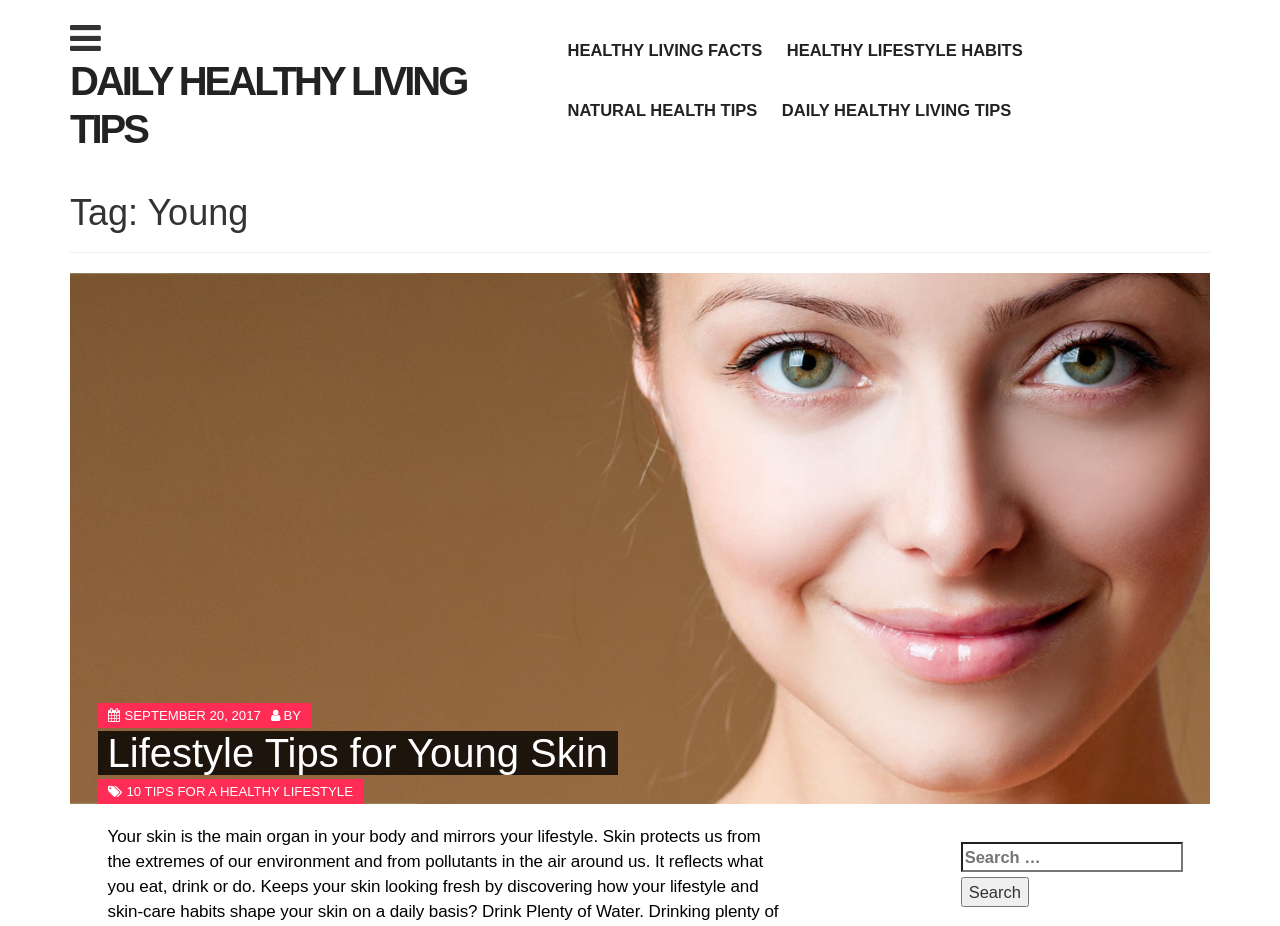Locate the bounding box of the UI element with the following description: "Healthy Lifestyle Habits".

[0.615, 0.044, 0.799, 0.064]